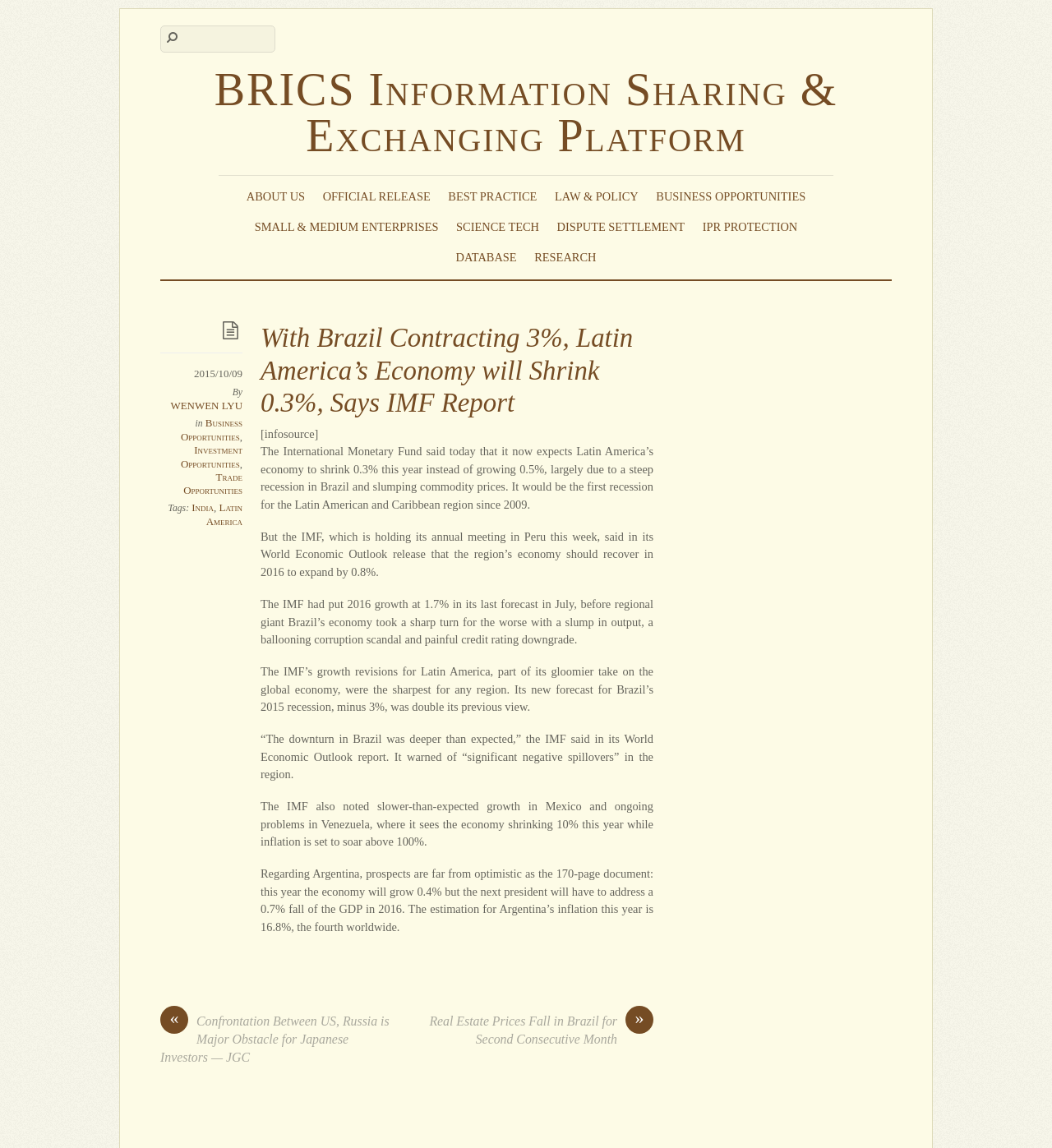Provide the bounding box coordinates in the format (top-left x, top-left y, bottom-right x, bottom-right y). All values are floating point numbers between 0 and 1. Determine the bounding box coordinate of the UI element described as: Investment Opportunities

[0.172, 0.387, 0.23, 0.409]